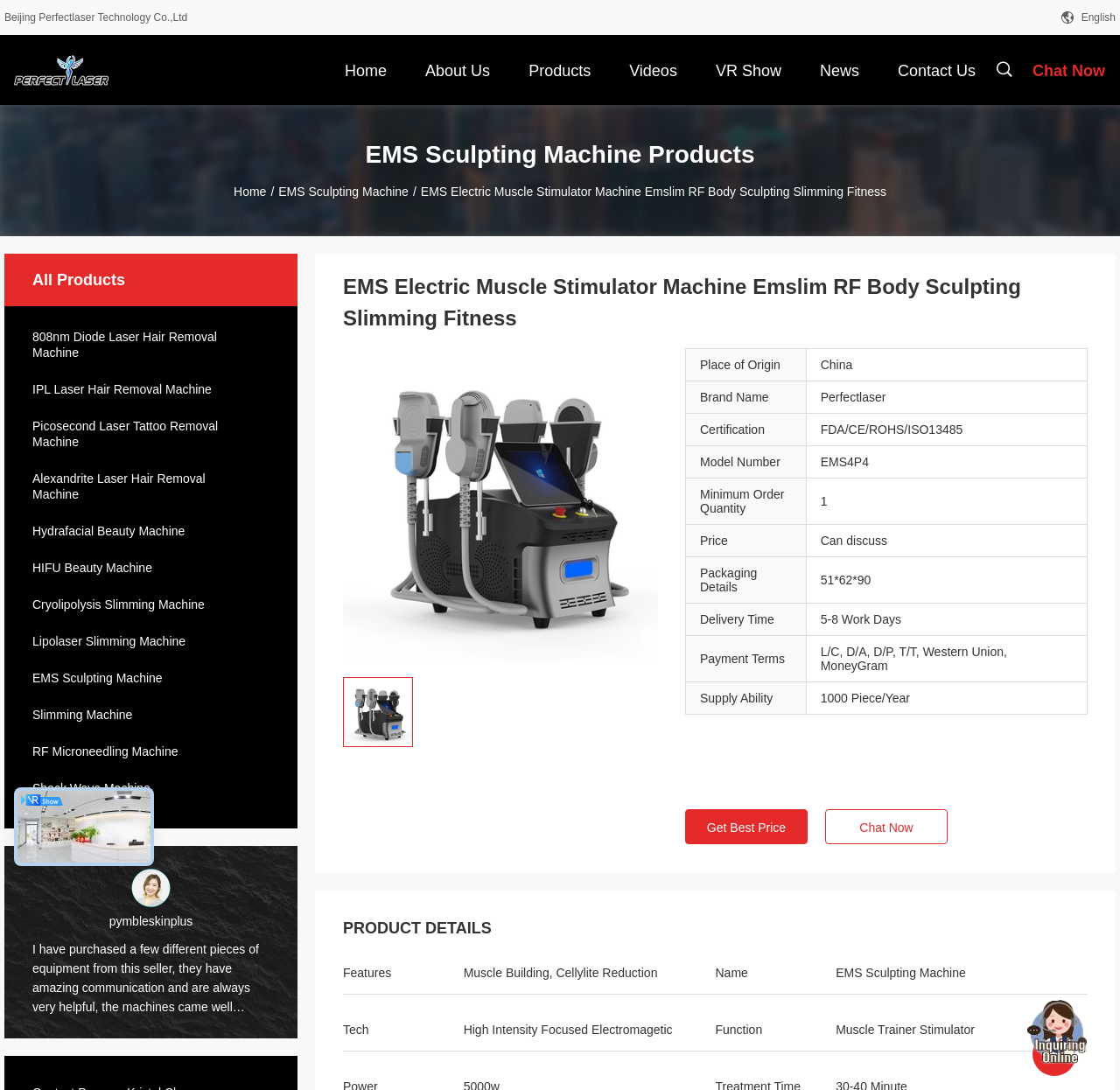Extract the bounding box coordinates for the HTML element that matches this description: "Home". The coordinates should be four float numbers between 0 and 1, i.e., [left, top, right, bottom].

[0.298, 0.032, 0.355, 0.096]